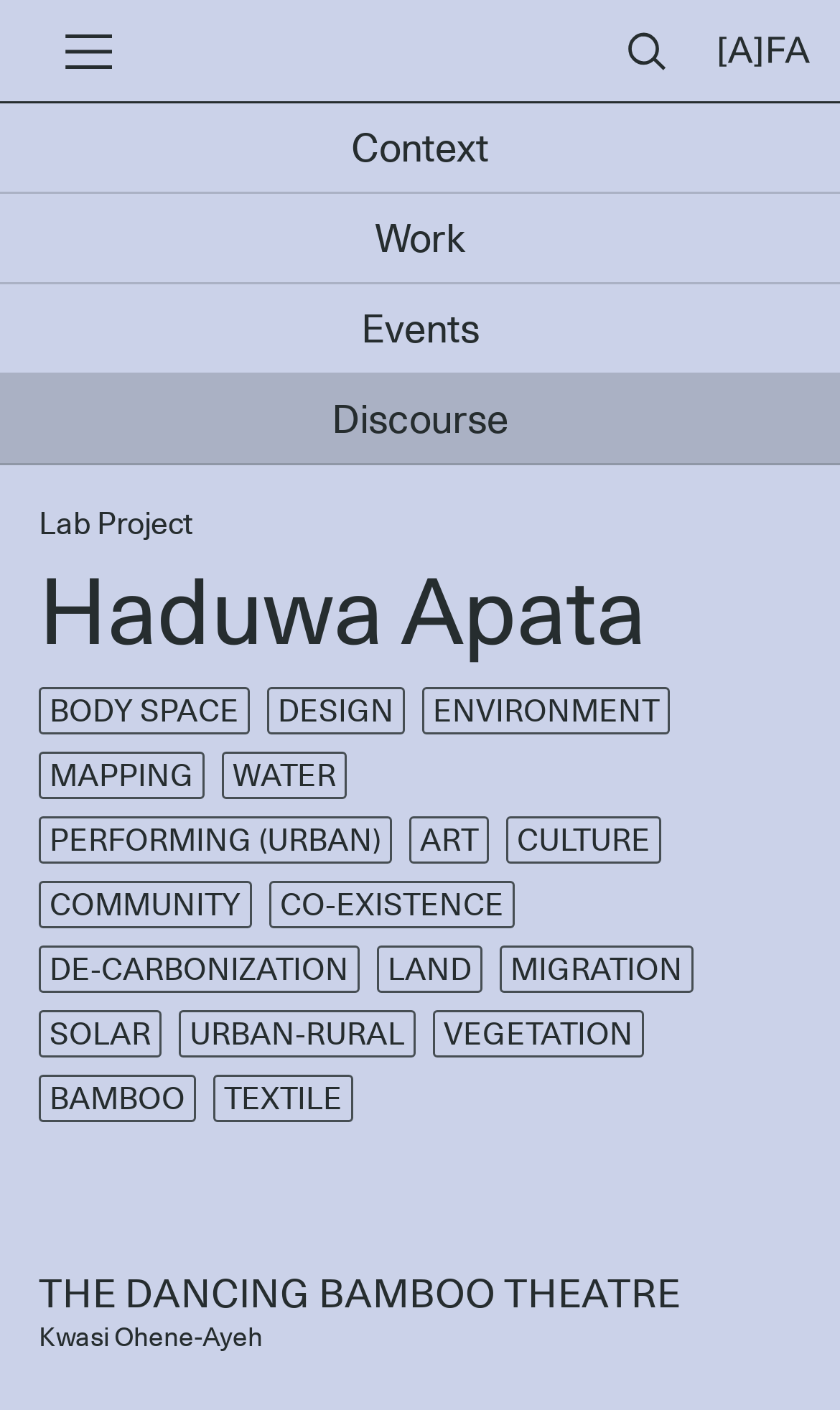Please answer the following question using a single word or phrase: 
What is the name of the project?

Lab Project